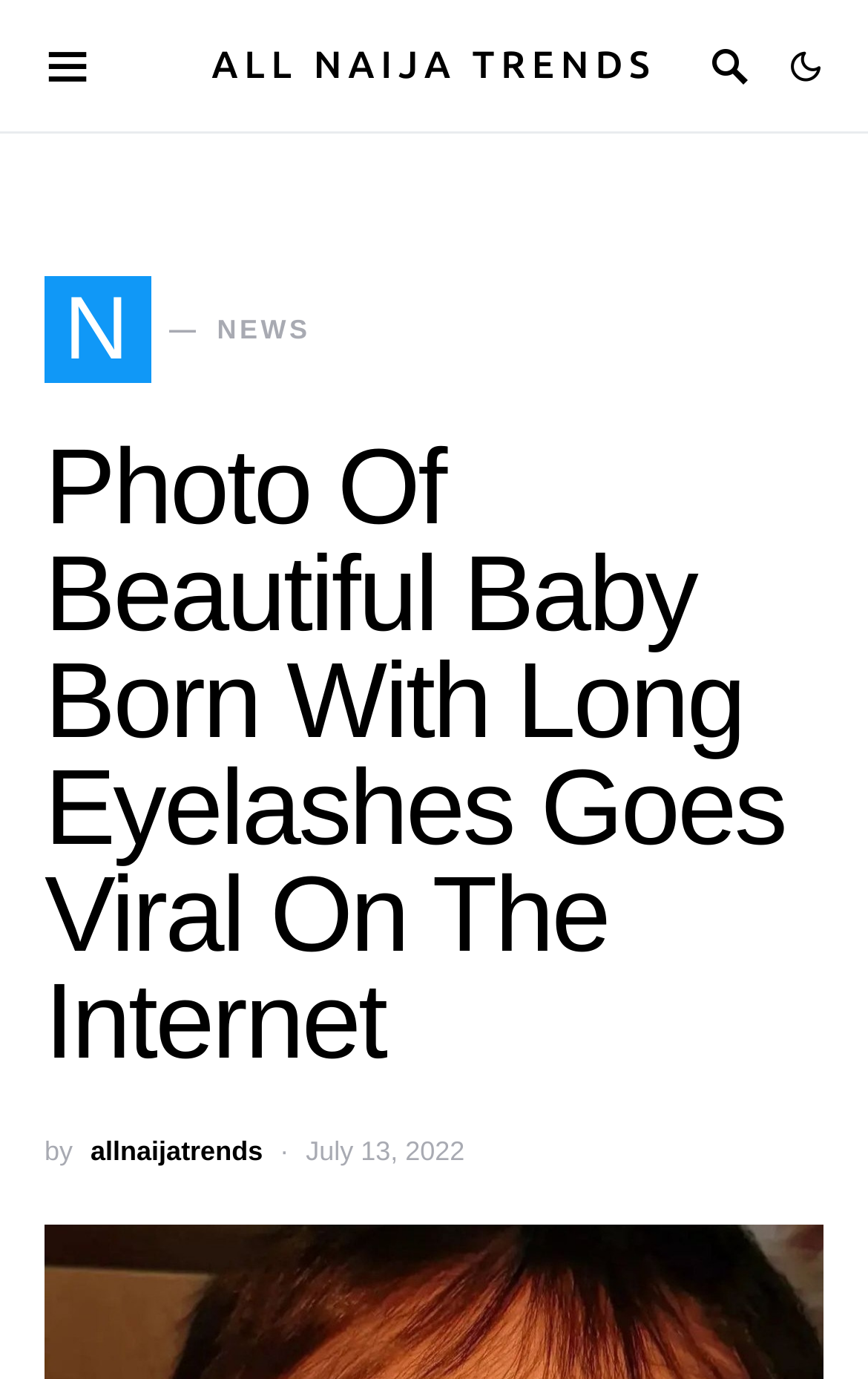Give a detailed overview of the webpage's appearance and contents.

The webpage features a prominent heading that reads "Photo Of Beautiful Baby Born With Long Eyelashes Goes Viral On The Internet" at the top center of the page. Below this heading, there is a static text element displaying the date "July 13, 2022" towards the right side of the page.

On the top left corner, there are three buttons with icons '\ue917', '\ue91f', and '\ue938'. The first button is located at the top left, while the second button is positioned at the top right. The third button is placed to the right of the second button.

Above the heading, there is a link "ALL NAIJA TRENDS" that spans across the top of the page, taking up most of the width. Below the heading, there is another link "— N NEWS" positioned at the top left.

At the bottom left of the page, there is a link "allnaijatrends". The webpage appears to be an article or news page, with the main content likely being an image of a baby born with long eyelashes, as hinted by the meta description.